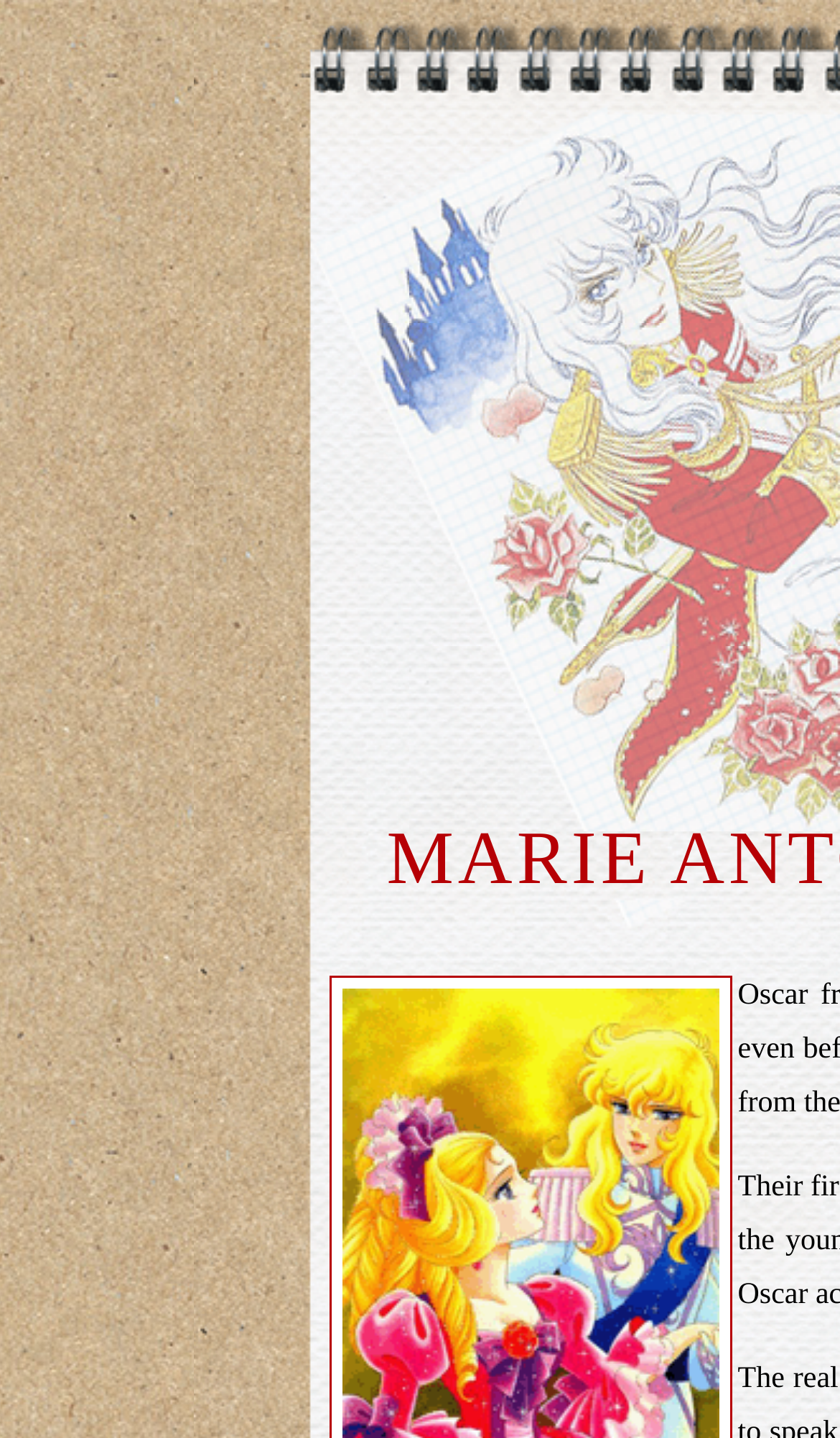What is the height of the first row?
Ensure your answer is thorough and detailed.

From the bounding box coordinates of the first row's cells, I can see that the y-coordinates range from 0.0 to 0.112. This means that the first row occupies approximately 11.2% of the total height.